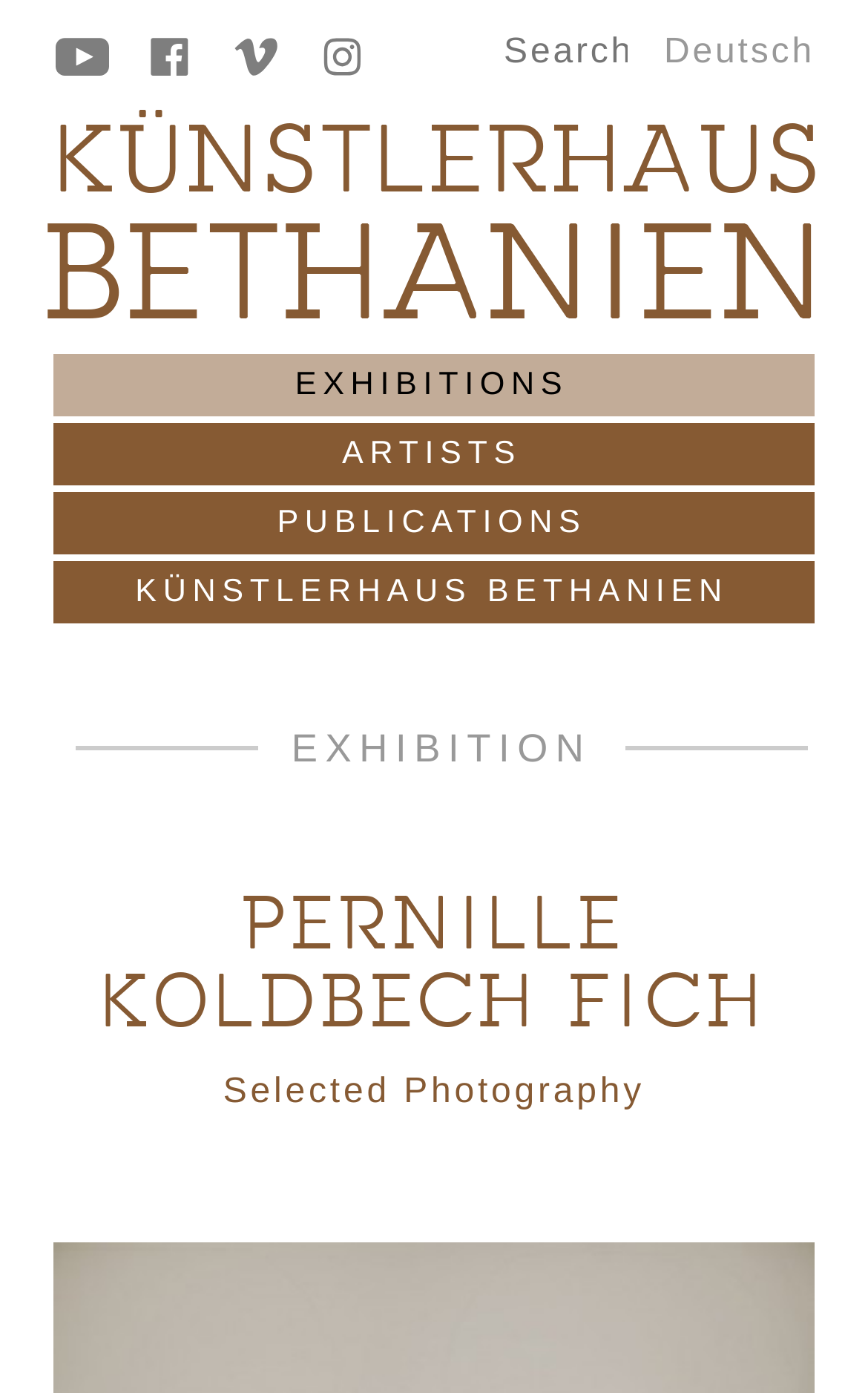Please find the bounding box coordinates of the clickable region needed to complete the following instruction: "Switch to Deutsch language". The bounding box coordinates must consist of four float numbers between 0 and 1, i.e., [left, top, right, bottom].

[0.765, 0.024, 0.938, 0.062]